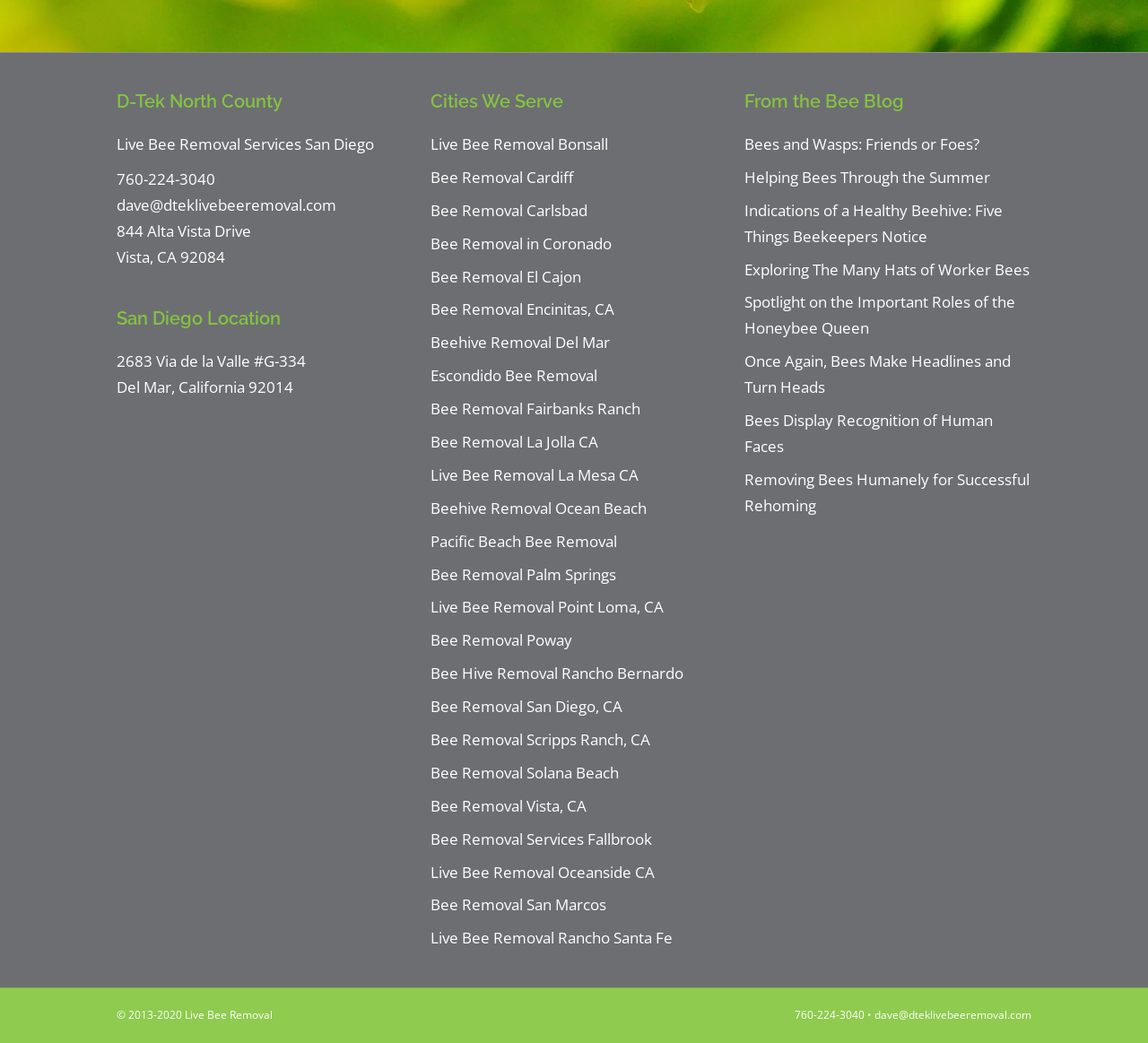Using the element description provided, determine the bounding box coordinates in the format (top-left x, top-left y, bottom-right x, bottom-right y). Ensure that all values are floating point numbers between 0 and 1. Element description: Back to Top △

None